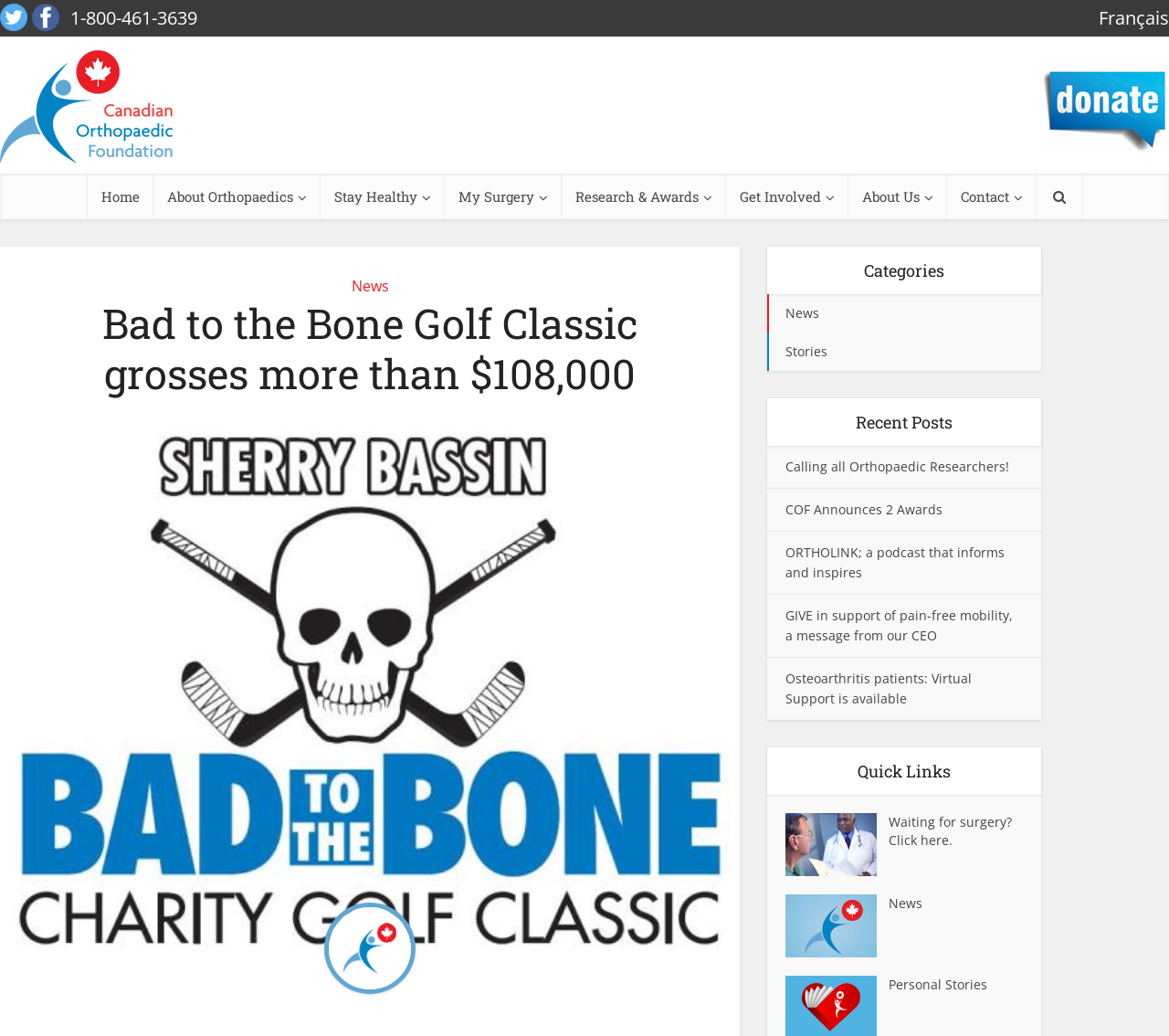Locate and provide the bounding box coordinates for the HTML element that matches this description: "News".

[0.672, 0.863, 0.875, 0.881]